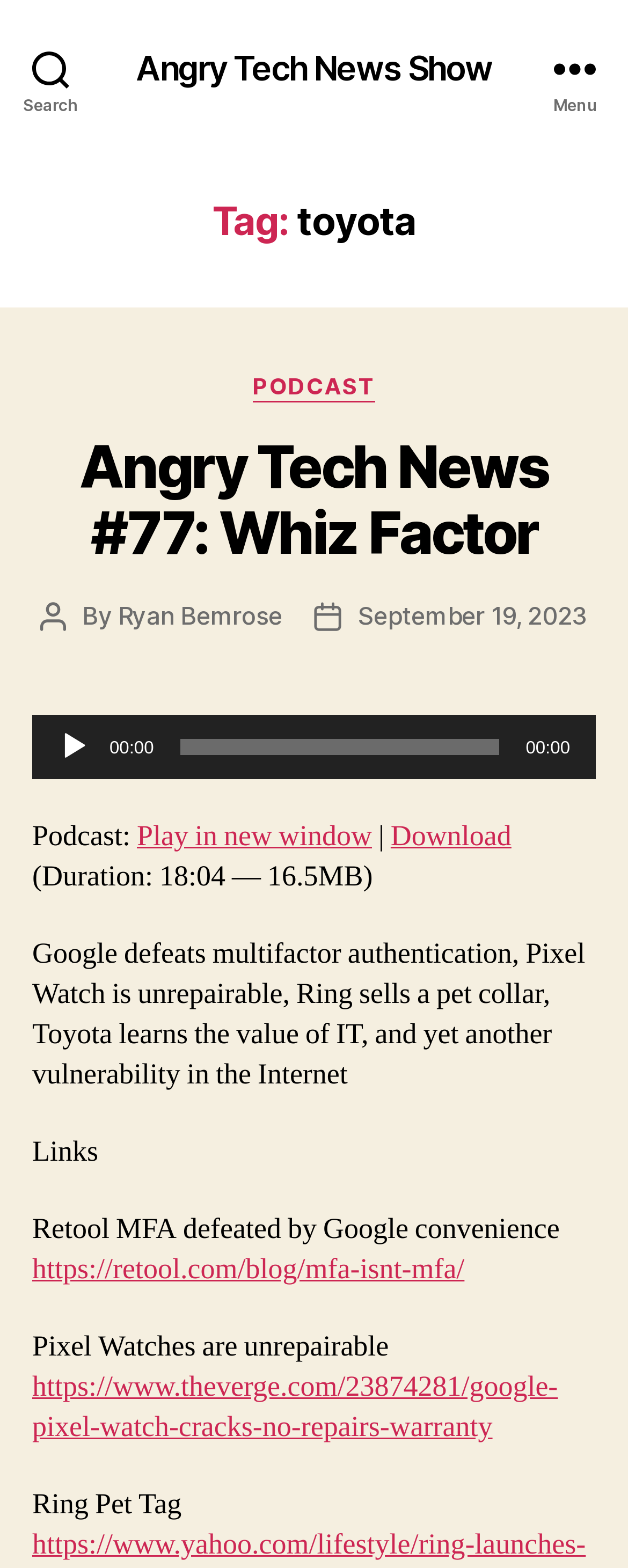Please indicate the bounding box coordinates for the clickable area to complete the following task: "Play audio". The coordinates should be specified as four float numbers between 0 and 1, i.e., [left, top, right, bottom].

[0.092, 0.466, 0.144, 0.487]